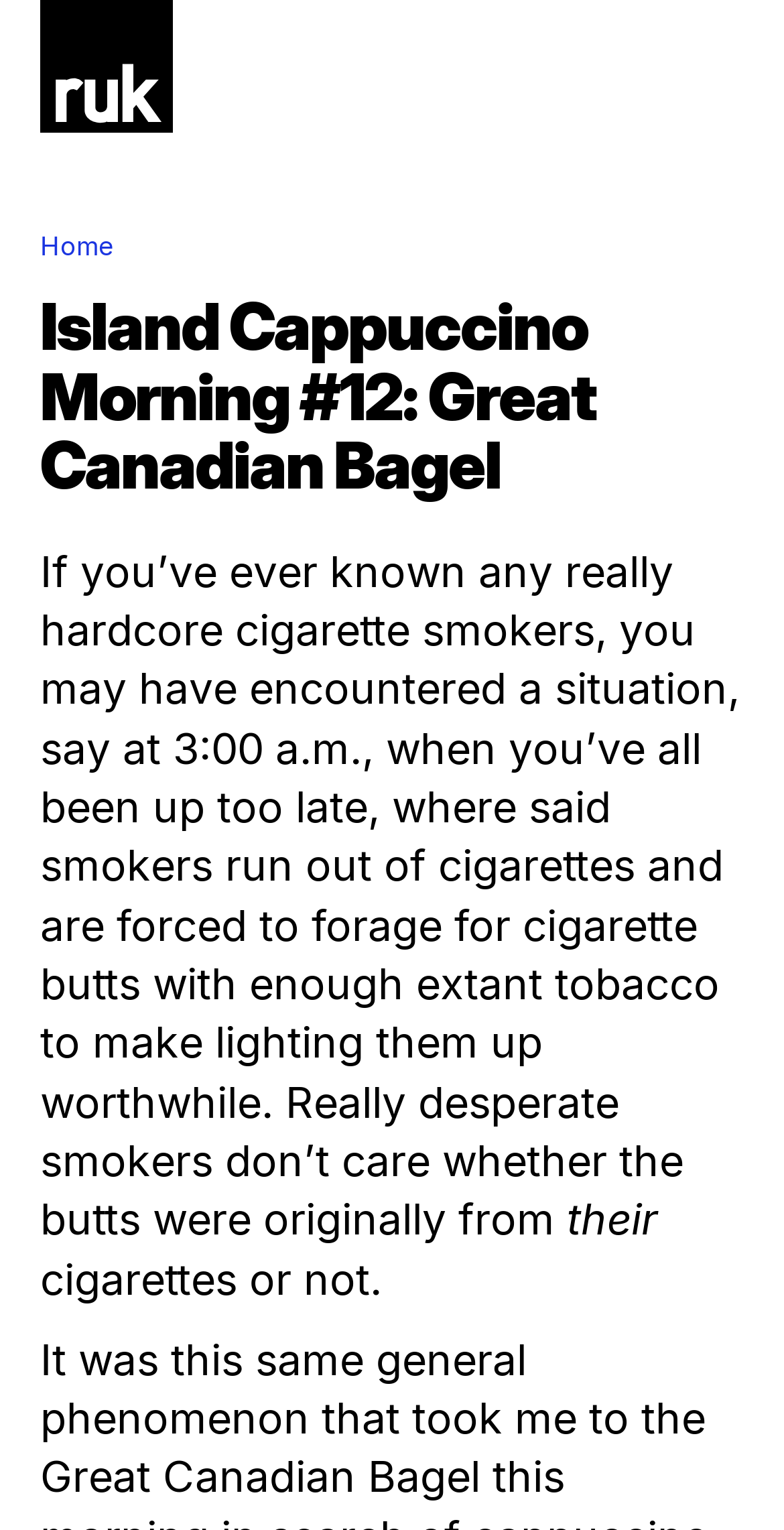What is the purpose of the 'Skip to main content' link?
Please answer the question with a detailed and comprehensive explanation.

The 'Skip to main content' link is likely intended to allow users to bypass the navigation menu and other non-essential content and jump directly to the main content of the webpage.